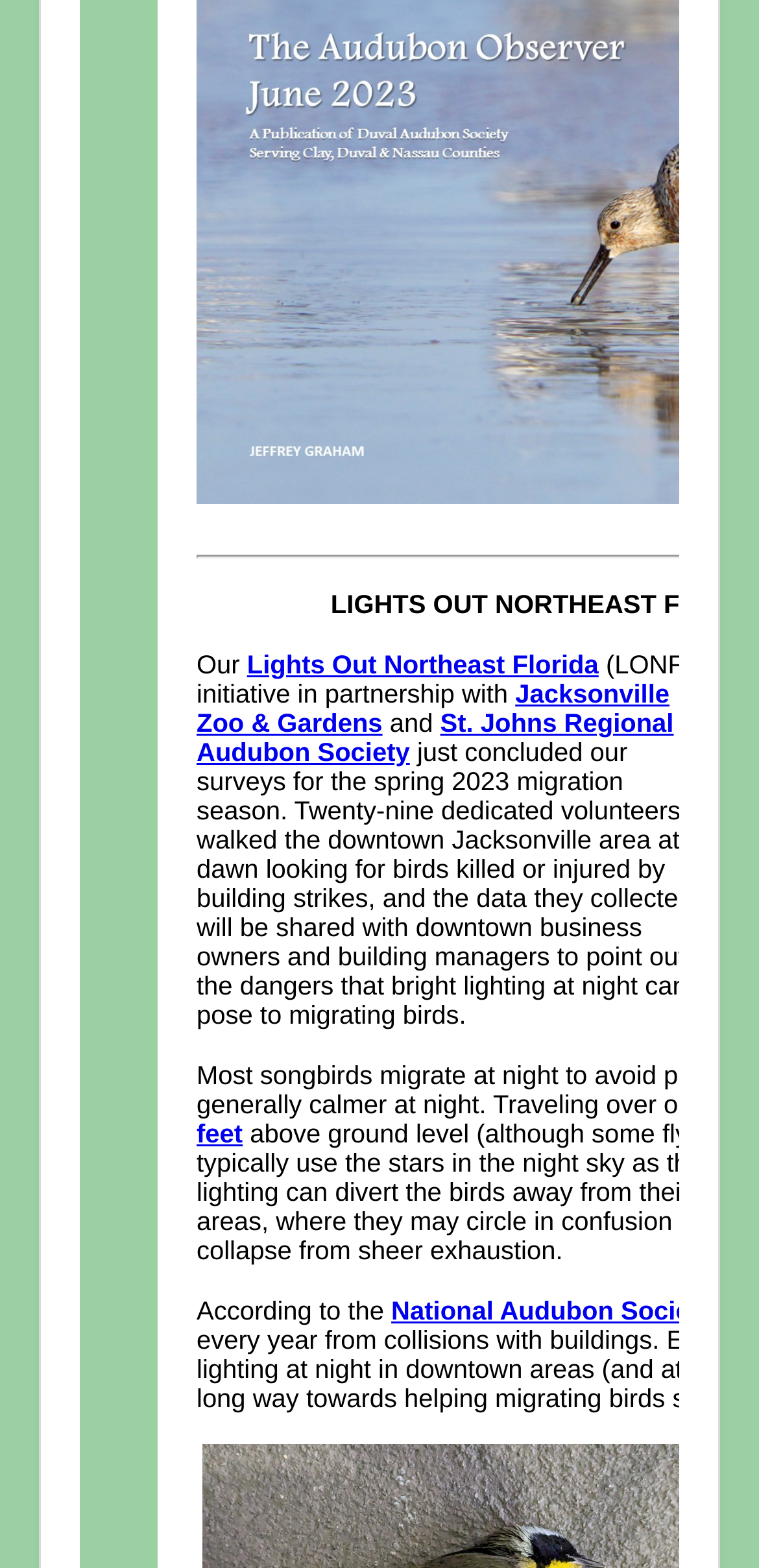Given the description of the UI element: "Take Action", predict the bounding box coordinates in the form of [left, top, right, bottom], with each value being a float between 0 and 1.

[0.105, 0.023, 0.895, 0.063]